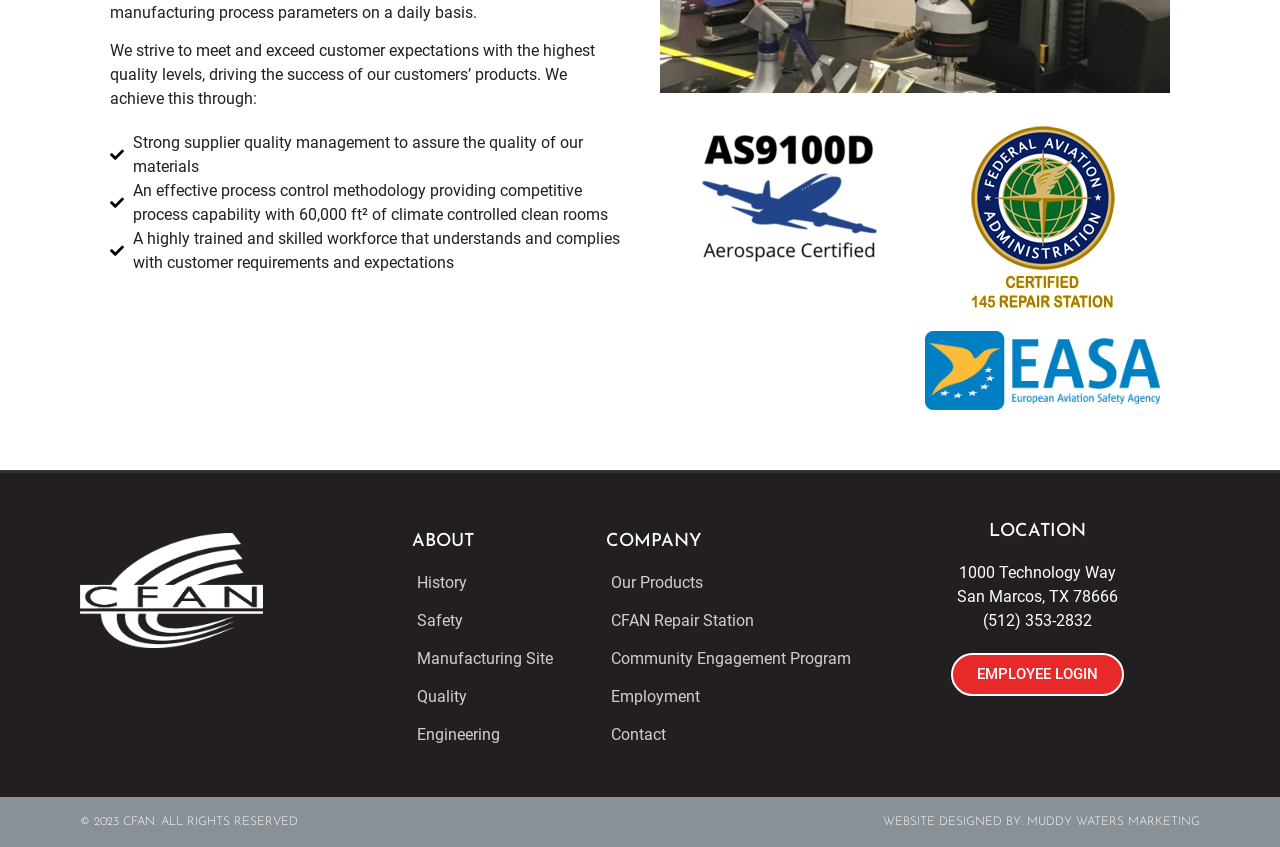Based on the image, please respond to the question with as much detail as possible:
What is the company's quality management approach?

Based on the StaticText element with the text 'Strong supplier quality management to assure the quality of our materials', it can be inferred that the company's quality management approach involves strong supplier quality management.